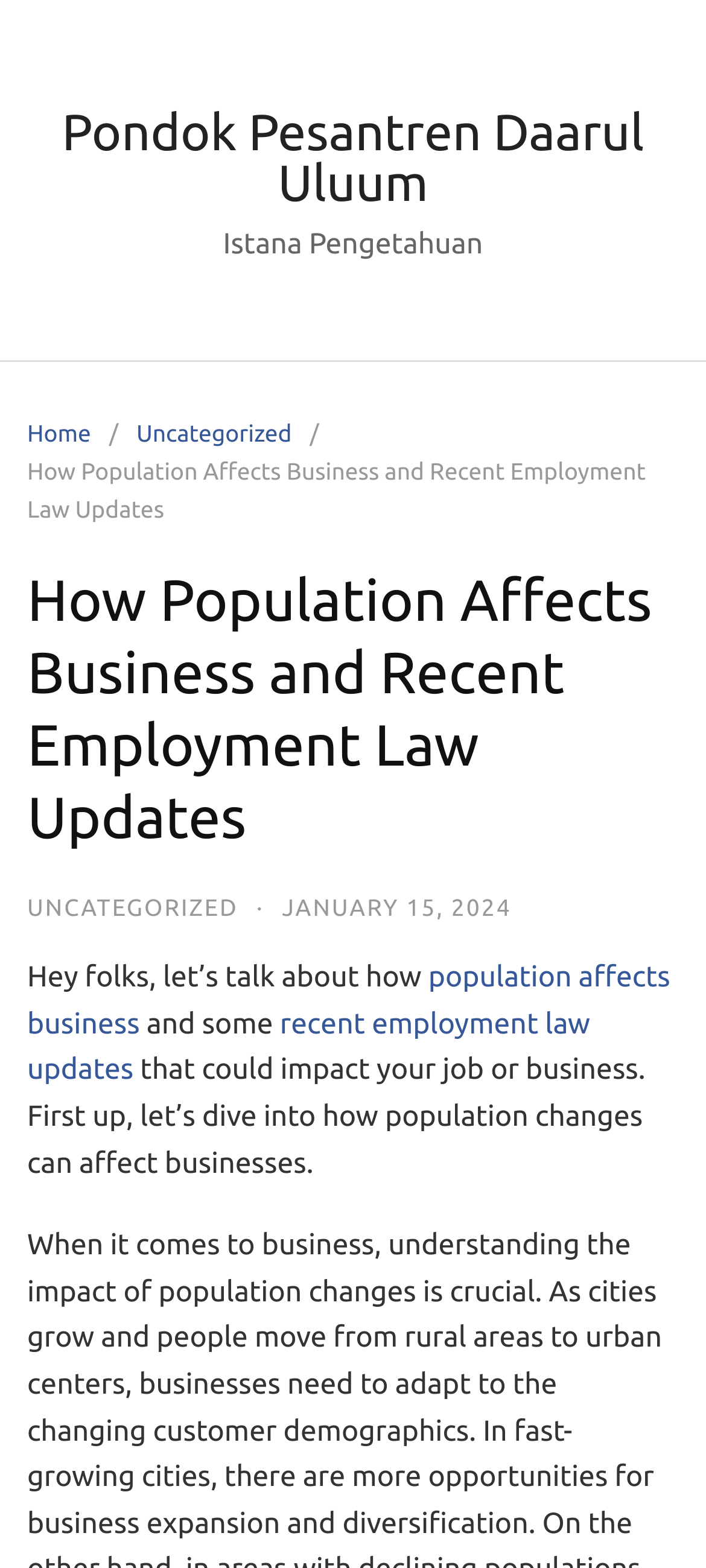Provide a single word or phrase answer to the question: 
When was the current article published?

JANUARY 15, 2024